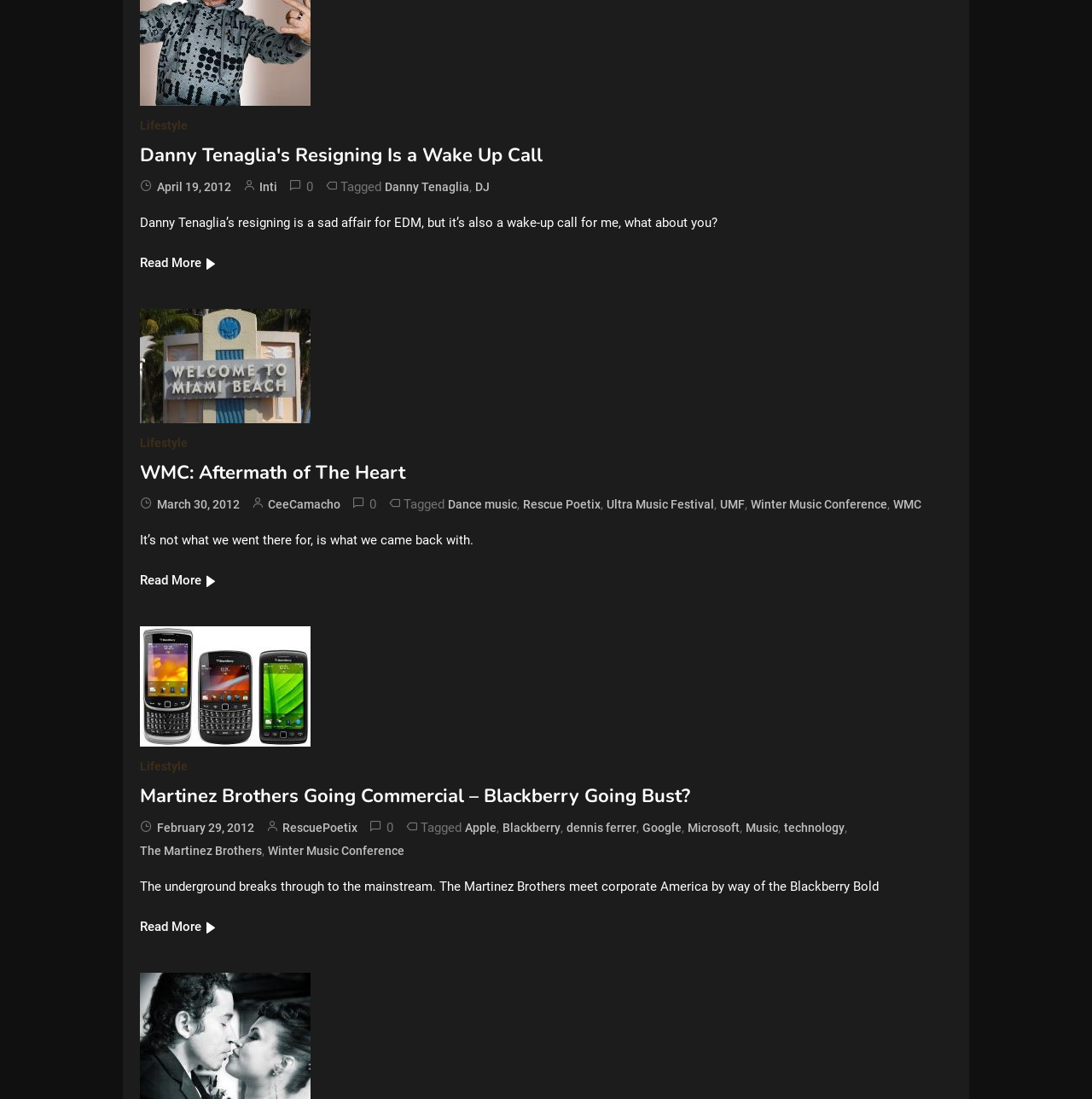Please locate the bounding box coordinates for the element that should be clicked to achieve the following instruction: "View article about WMC: Aftermath of The Heart". Ensure the coordinates are given as four float numbers between 0 and 1, i.e., [left, top, right, bottom].

[0.128, 0.418, 0.872, 0.443]